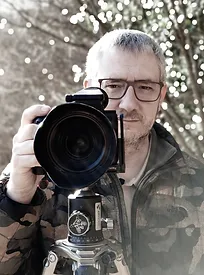Where is the photographer based?
Your answer should be a single word or phrase derived from the screenshot.

Waldenburg, Switzerland